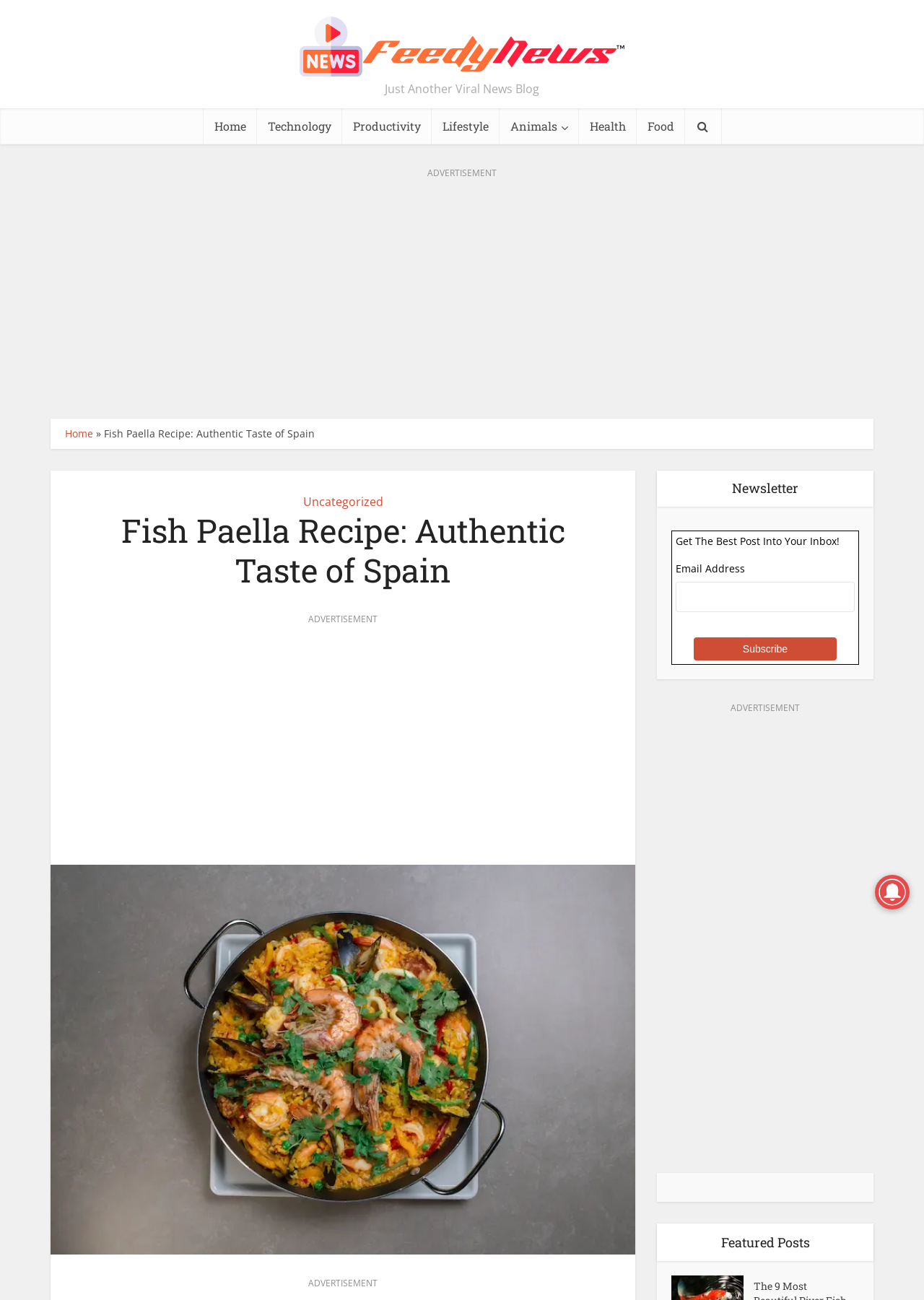Use a single word or phrase to answer this question: 
How many categories are listed in the top navigation menu?

7